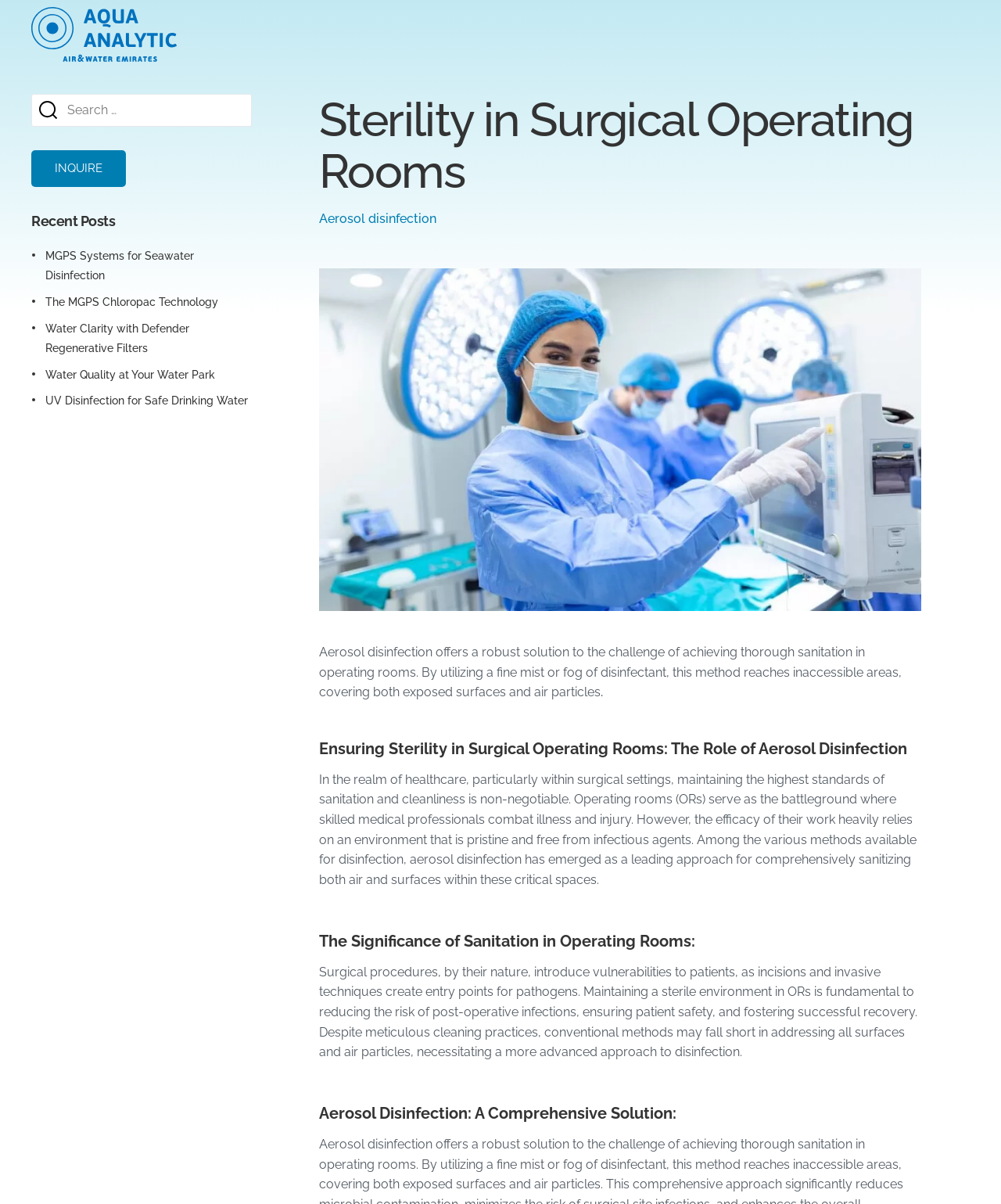Please identify the bounding box coordinates of the element that needs to be clicked to perform the following instruction: "click the link on the right".

None